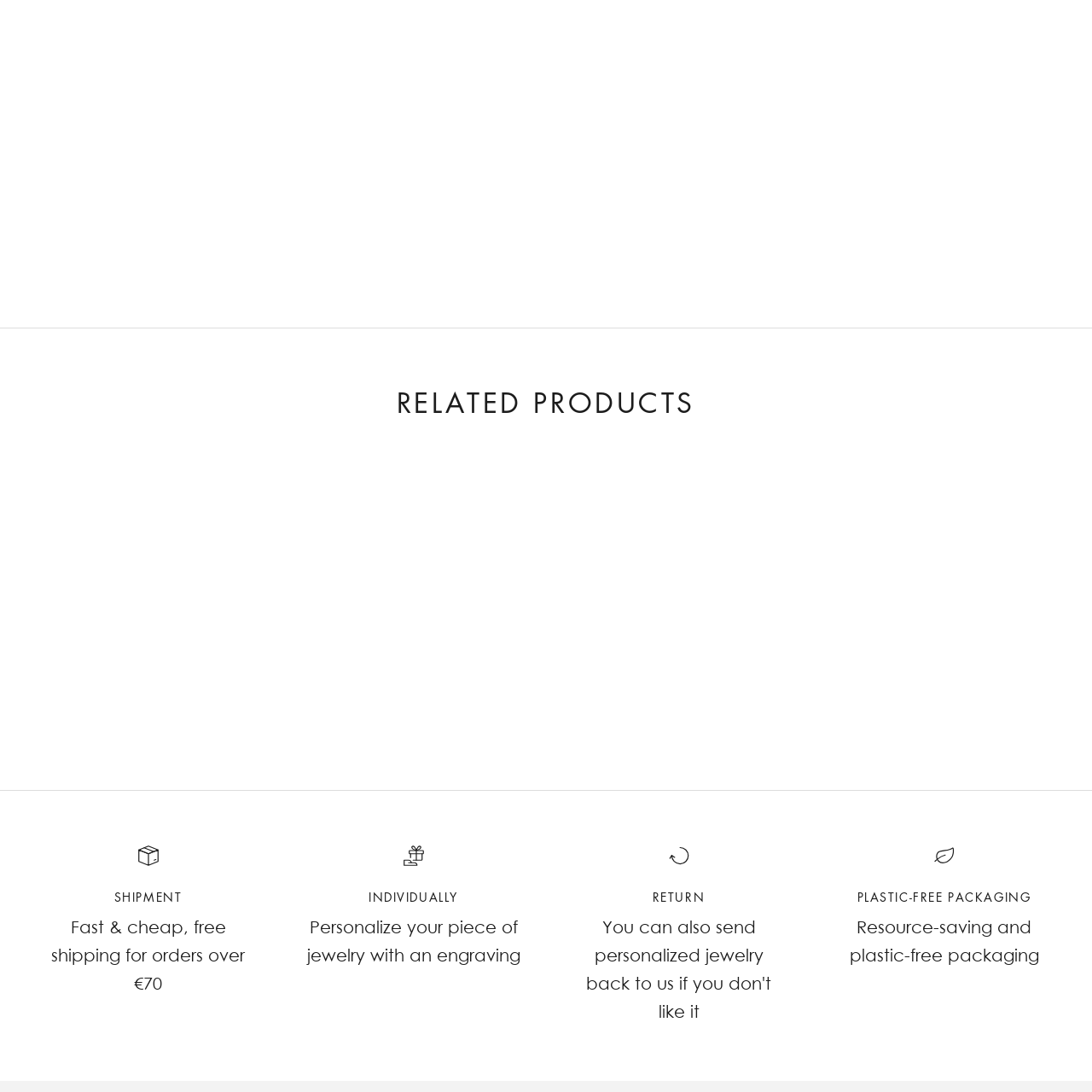Focus on the image within the purple boundary, What is the color of the glass bead? 
Answer briefly using one word or phrase.

Pink